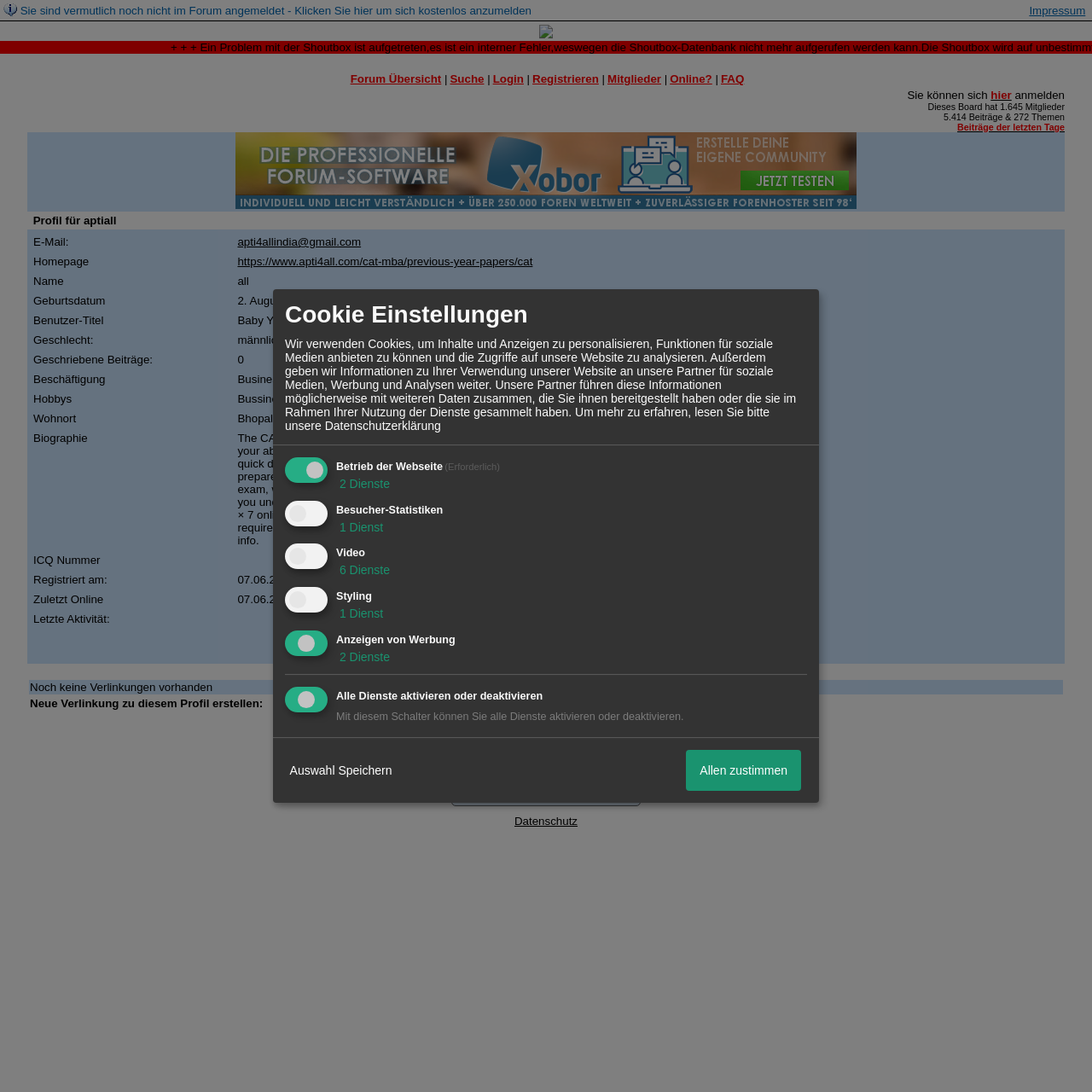Utilize the information from the image to answer the question in detail:
How many themes are there in this board?

The number of themes can be found in the text 'Dieses Board hat 1.645 Mitglieder 5.414 Beiträge & 272 Themen Beiträge der letzten Tage'.